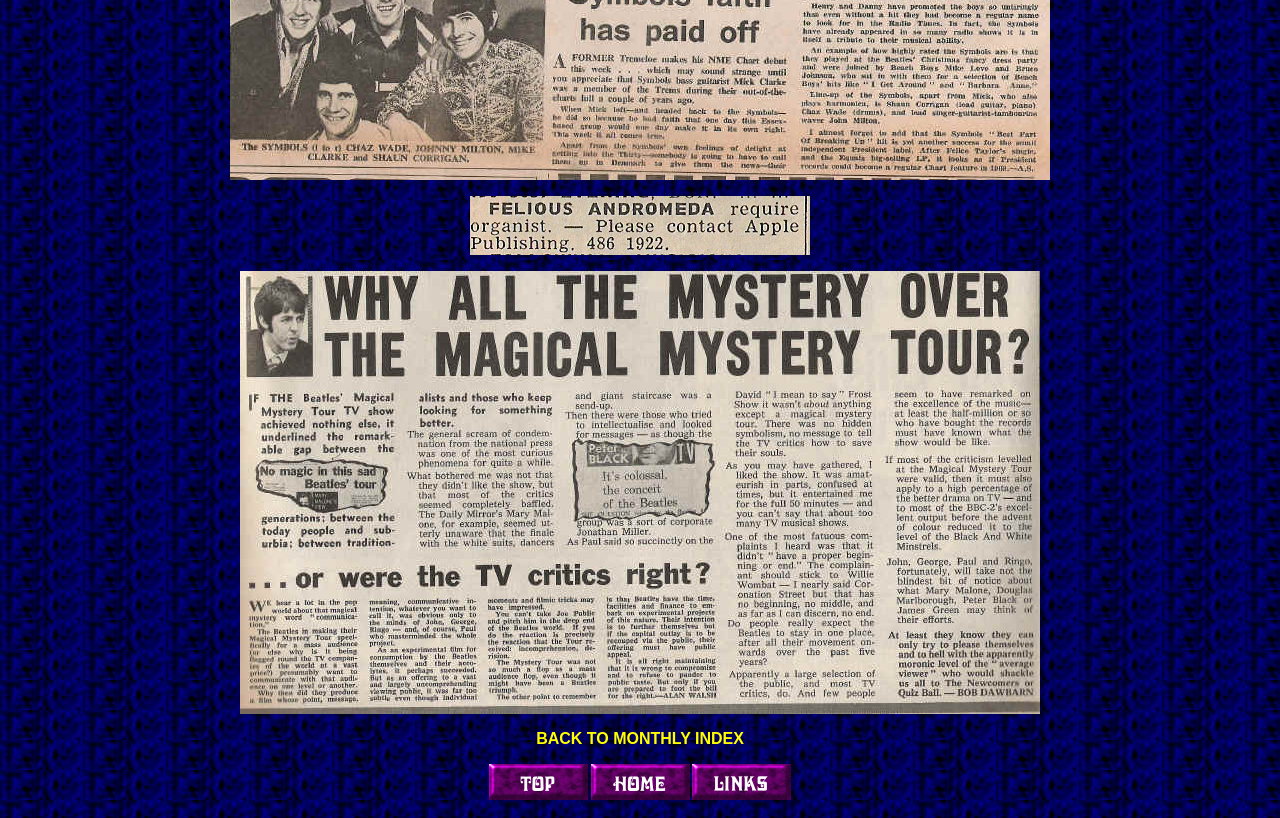What is the purpose of the 'BACK TO MONTHLY INDEX' link?
Look at the image and answer the question using a single word or phrase.

To go back to monthly index